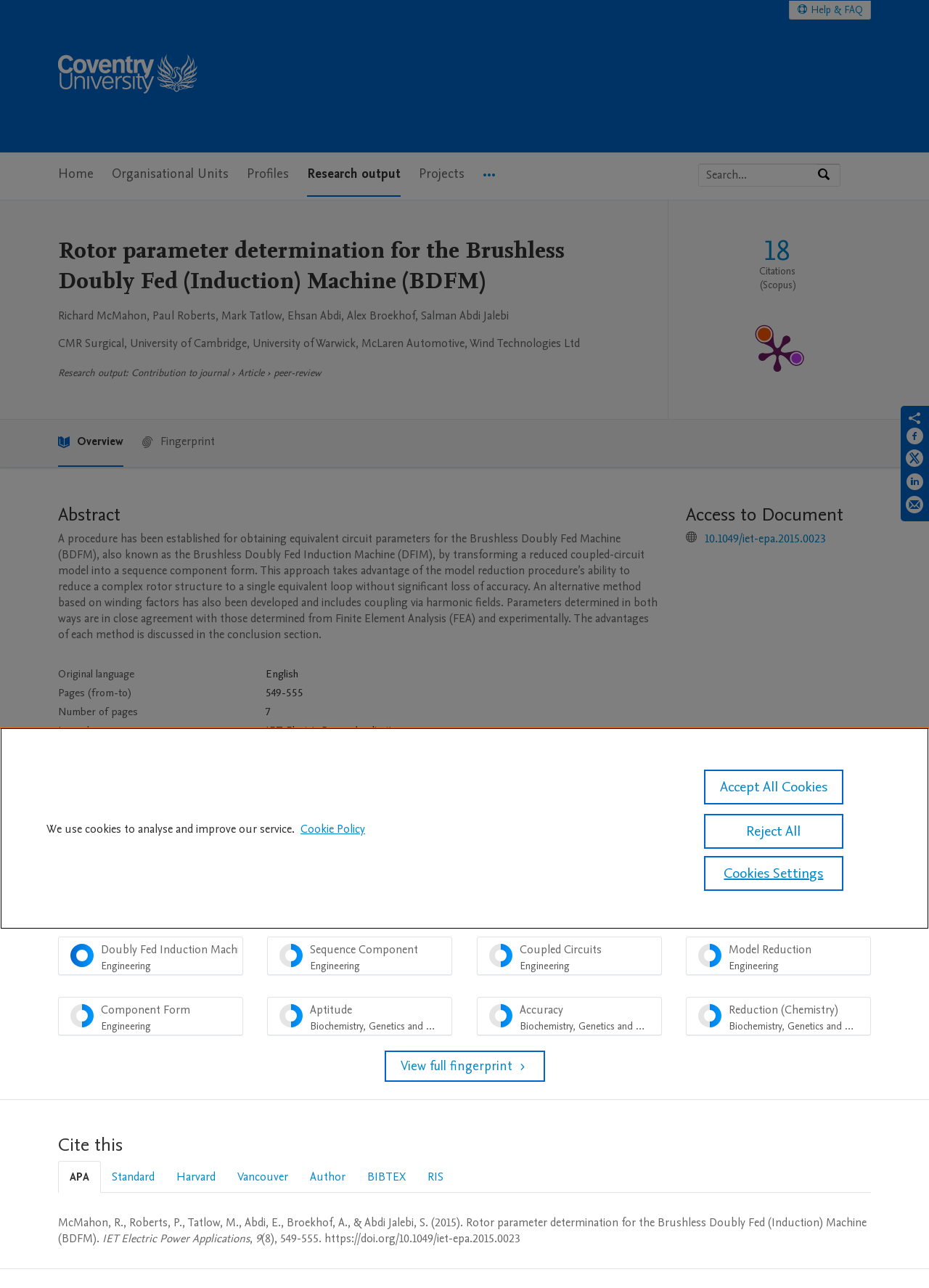Can you provide the bounding box coordinates for the element that should be clicked to implement the instruction: "Access the document"?

[0.738, 0.39, 0.937, 0.409]